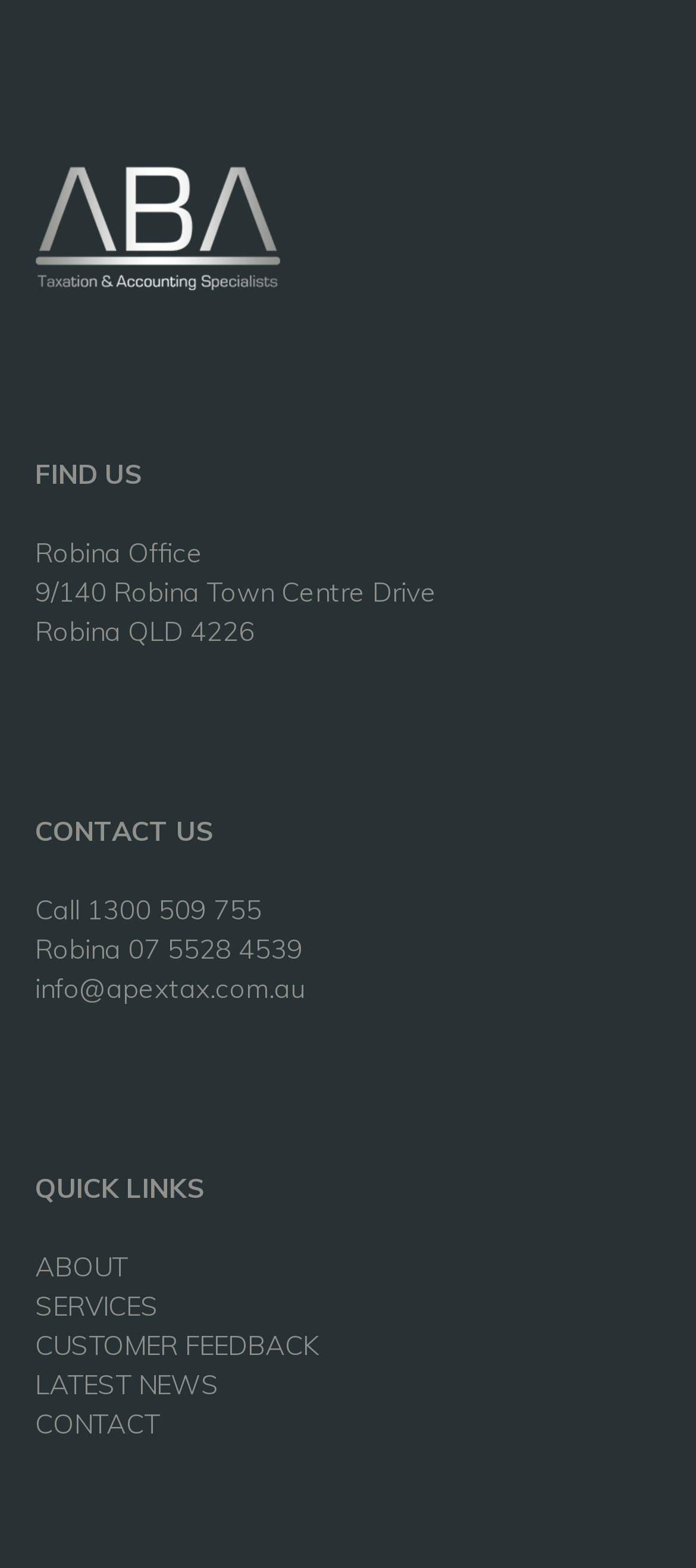Please identify the bounding box coordinates of the area I need to click to accomplish the following instruction: "Visit the about page".

[0.05, 0.797, 0.183, 0.819]